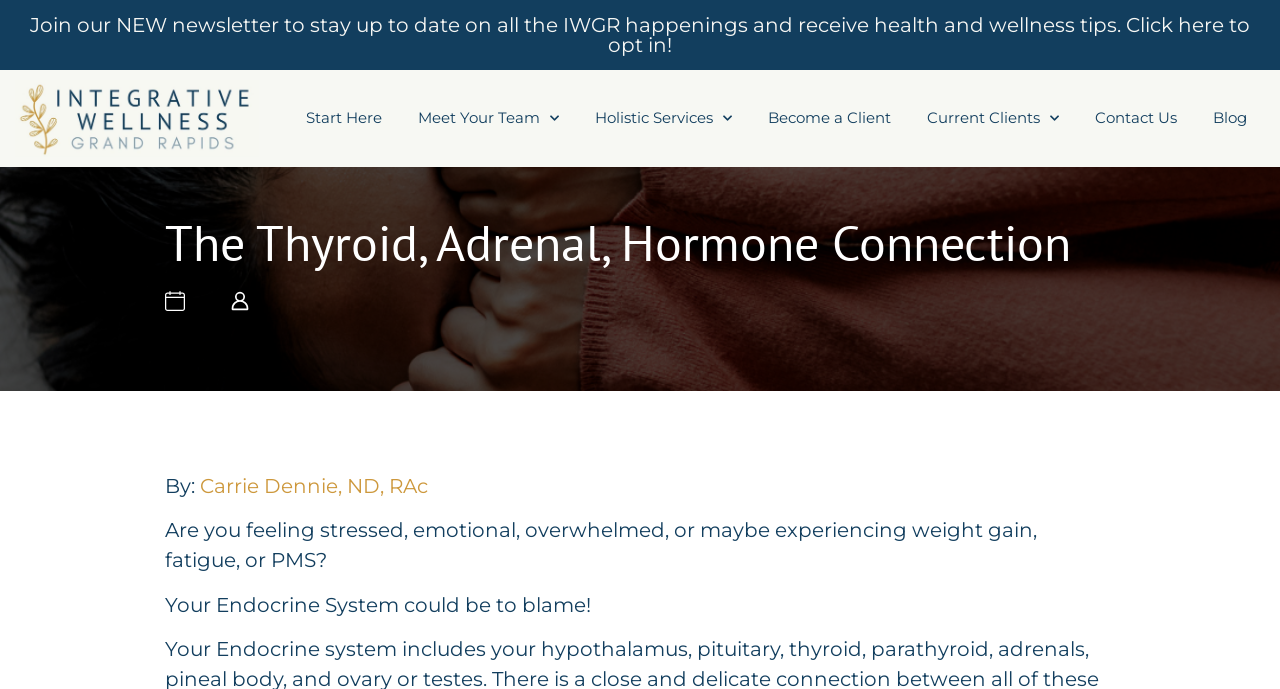Please identify the bounding box coordinates of the element's region that needs to be clicked to fulfill the following instruction: "Explore holistic services". The bounding box coordinates should consist of four float numbers between 0 and 1, i.e., [left, top, right, bottom].

[0.451, 0.139, 0.586, 0.205]